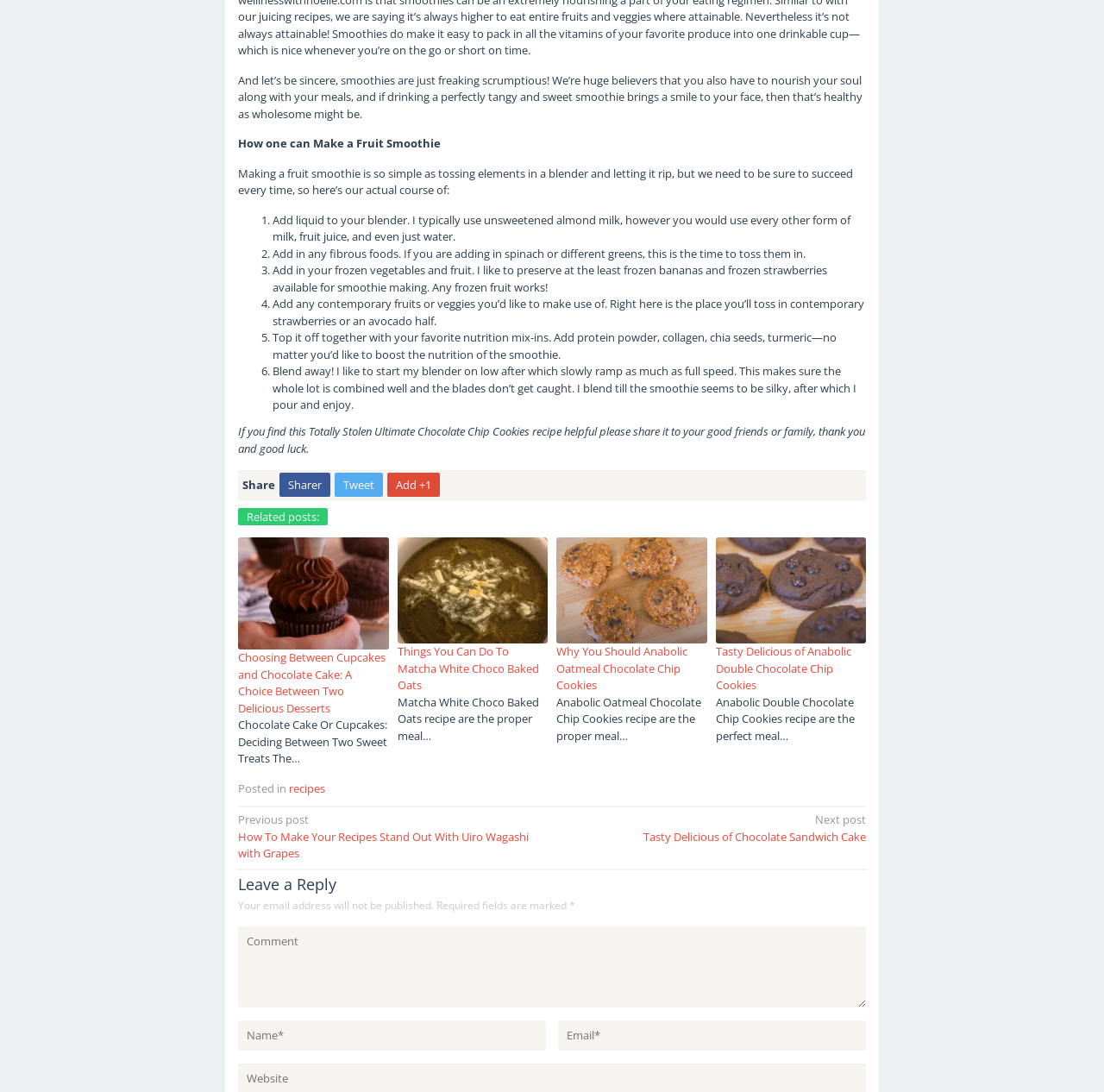Based on the visual content of the image, answer the question thoroughly: What is the purpose of the 'Share' button?

The 'Share' button is likely intended to allow users to share the smoothie recipe with others, possibly through social media or email. This is inferred from the presence of links to 'Sharer', 'Tweet', and 'Add +1' next to the 'Share' button.